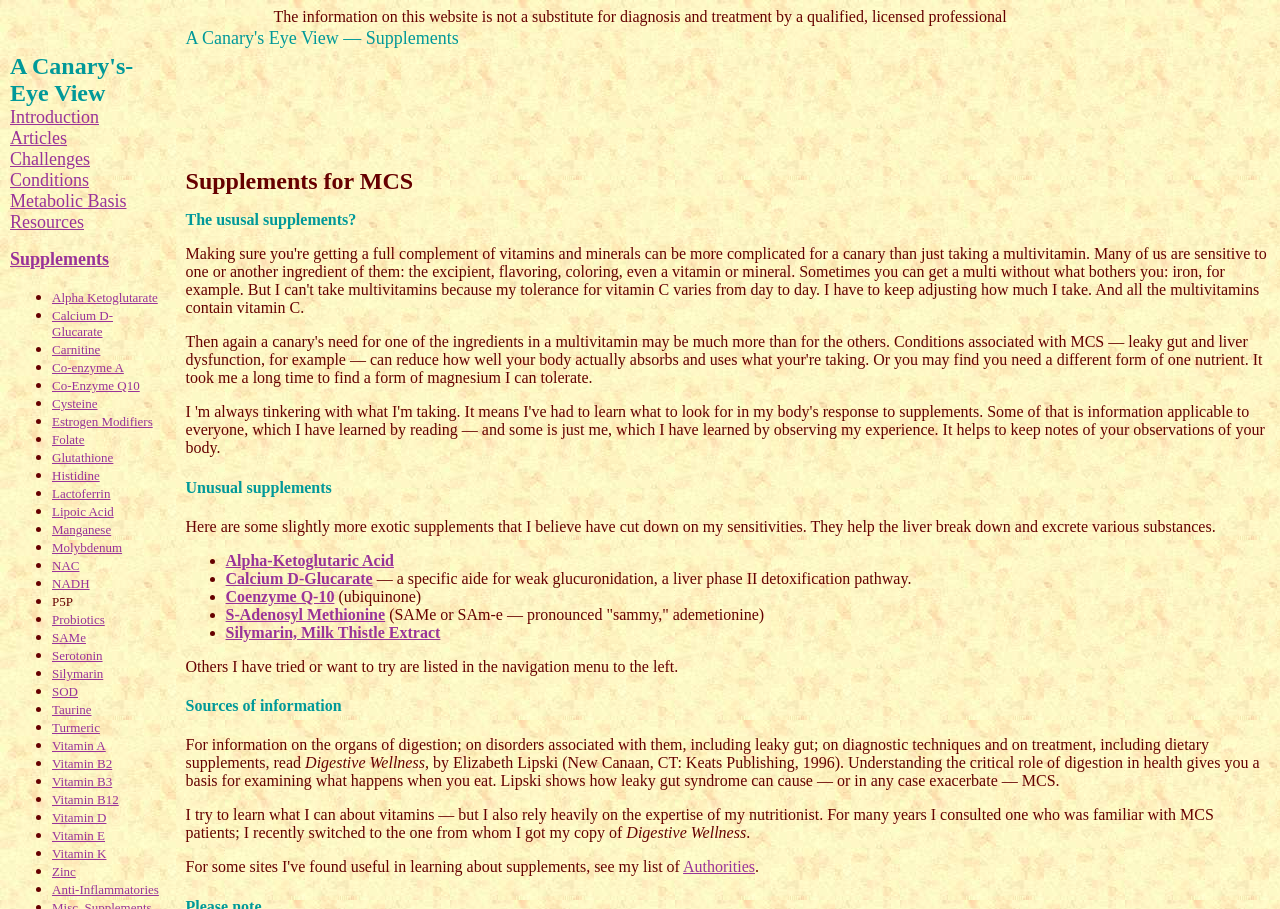Find the bounding box of the web element that fits this description: "Silymarin, Milk Thistle Extract".

[0.176, 0.686, 0.344, 0.705]